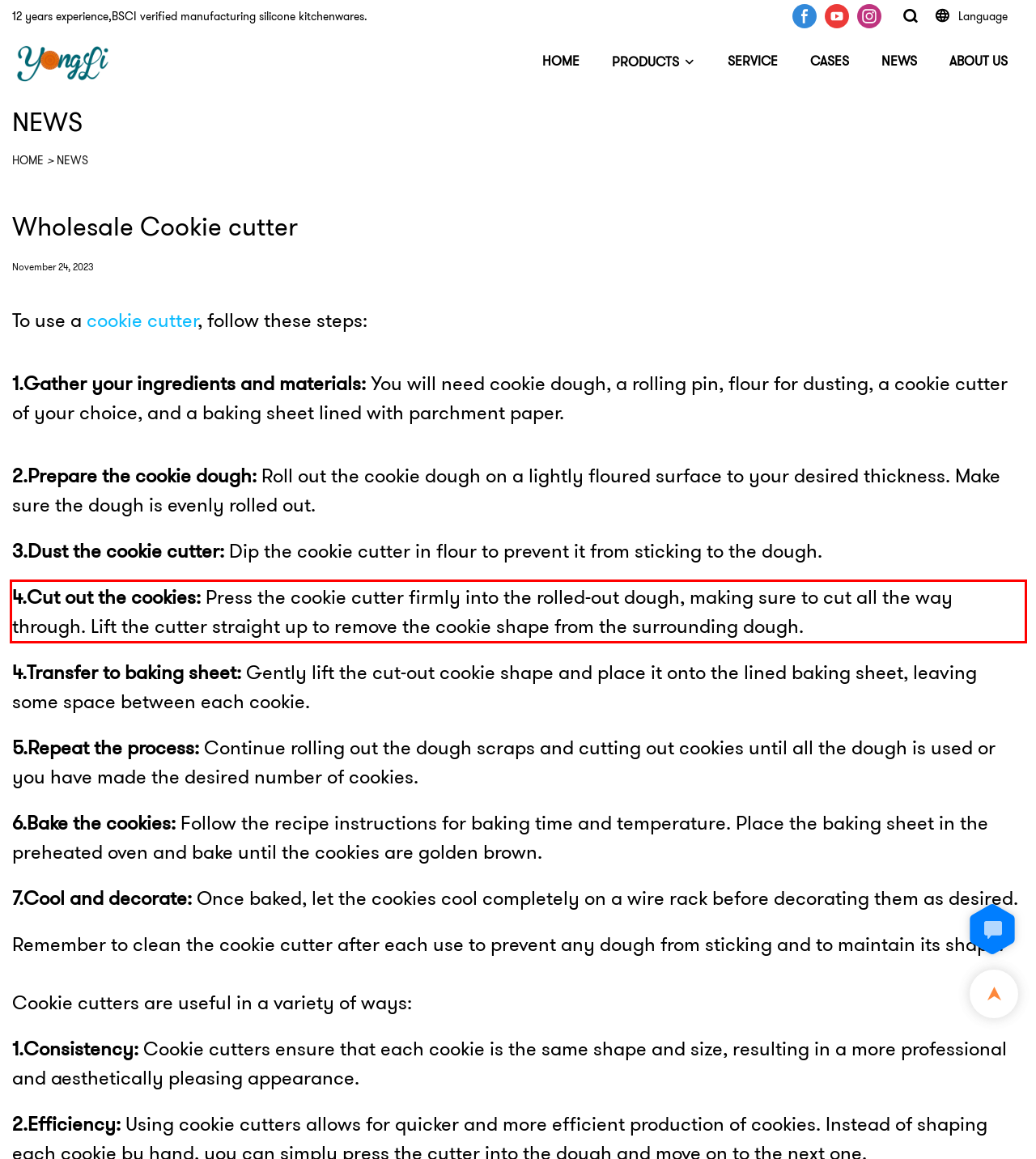You are presented with a webpage screenshot featuring a red bounding box. Perform OCR on the text inside the red bounding box and extract the content.

4.Cut out the cookies: Press the cookie cutter firmly into the rolled-out dough, making sure to cut all the way through. Lift the cutter straight up to remove the cookie shape from the surrounding dough.